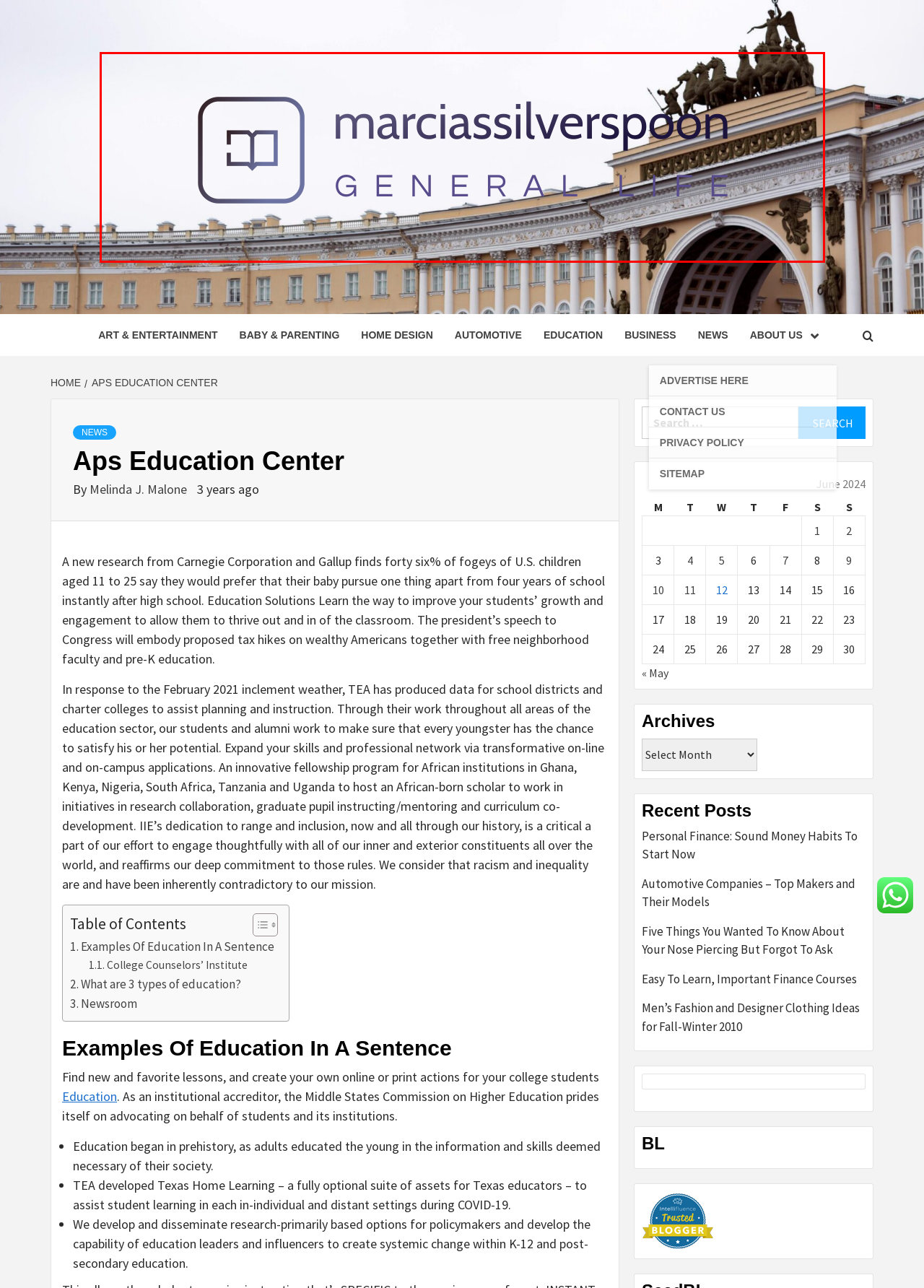Inspect the provided webpage screenshot, concentrating on the element within the red bounding box. Select the description that best represents the new webpage after you click the highlighted element. Here are the candidates:
A. About Us – Marciassilverspoon
B. Automotive – Marciassilverspoon
C. Easy To Learn, Important Finance Courses – Marciassilverspoon
D. News – Marciassilverspoon
E. Marciassilverspoon – General Life
F. May 2024 – Marciassilverspoon
G. Home design – Marciassilverspoon
H. Automotive Companies – Top Makers and Their Models – Marciassilverspoon

E